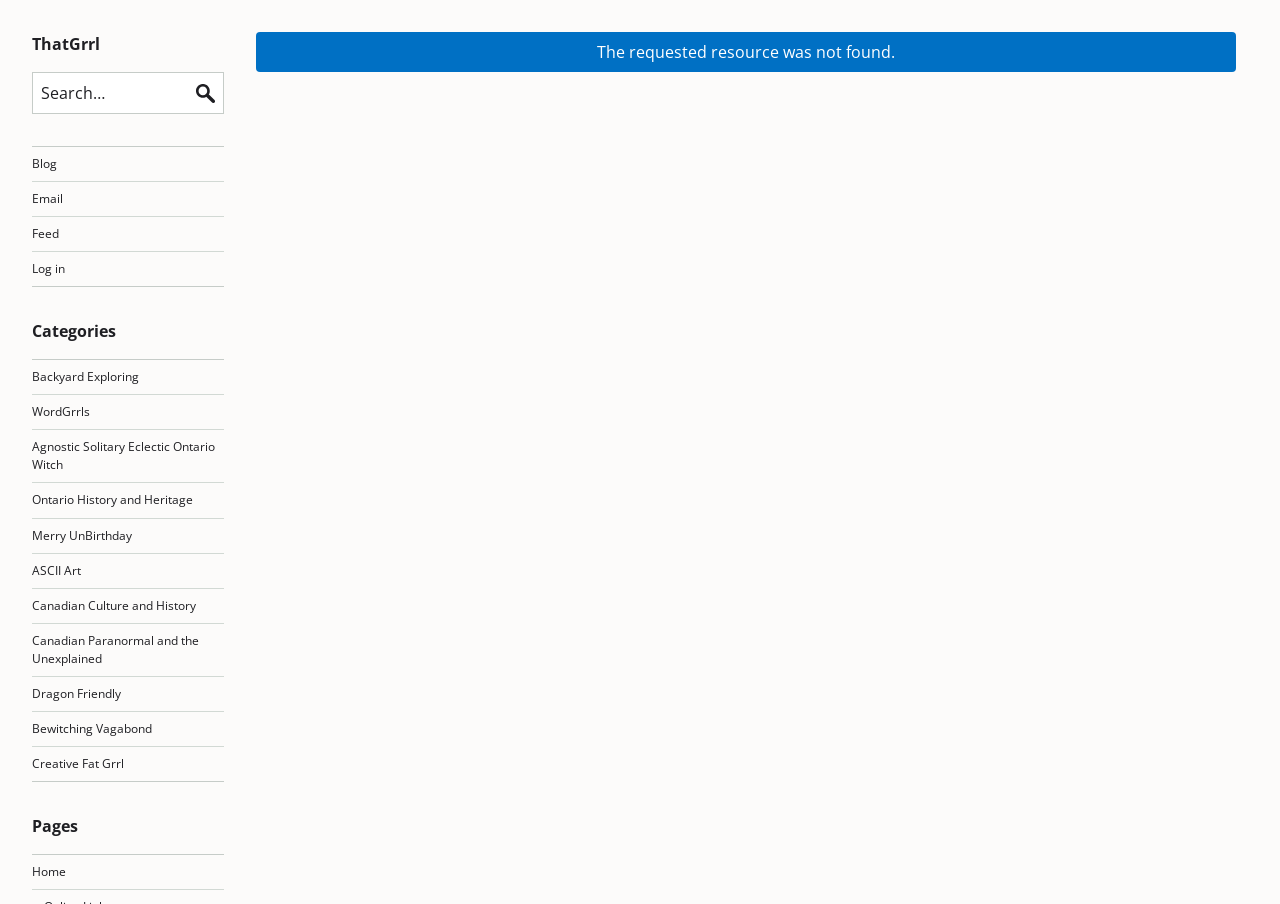Create a detailed description of the webpage's content and layout.

This webpage is a blog titled "ThatGrrl" with a focus on Canadian culture and eclectic interests. At the top left, there is a heading with the blog title, accompanied by a link to the blog's homepage. Below the title, there is a search bar with a text box and a search button. 

To the right of the search bar, there is a list of links, including "Blog", "Email", "Feed", and "Log in". Further down, there is a heading labeled "Categories" followed by a list of links to various categories, such as "Backyard Exploring", "WordGrrls", and "Canadian Culture and History". There are 12 categories in total.

Below the categories, there is another heading labeled "Pages" with a single link to the "Home" page. The main content area of the page is to the right of the categories and pages sections, and it contains a status message indicating that the requested resource was not found.